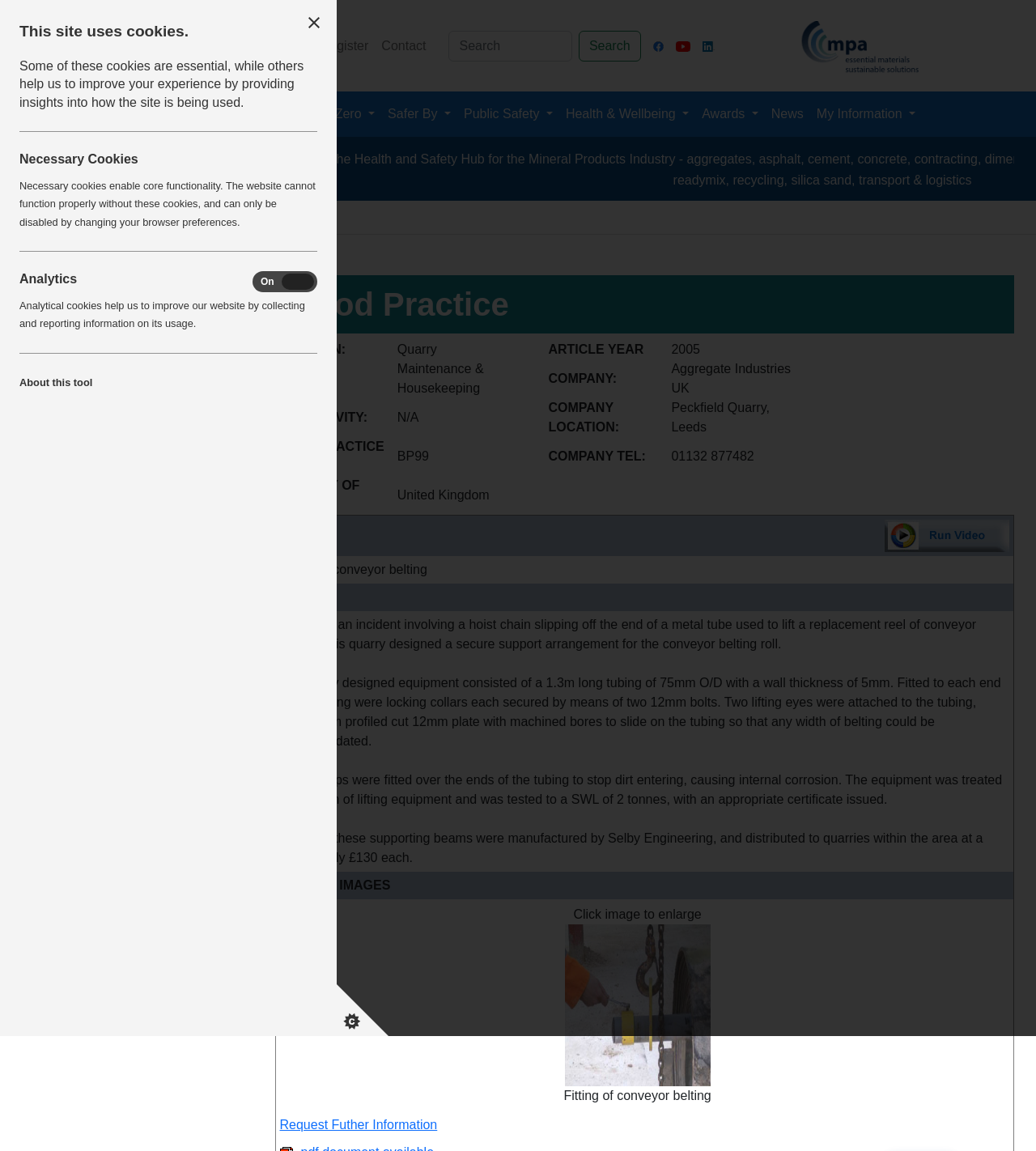Determine the bounding box coordinates for the clickable element required to fulfill the instruction: "Click on the 'About' link". Provide the coordinates as four float numbers between 0 and 1, i.e., [left, top, right, bottom].

[0.207, 0.026, 0.252, 0.054]